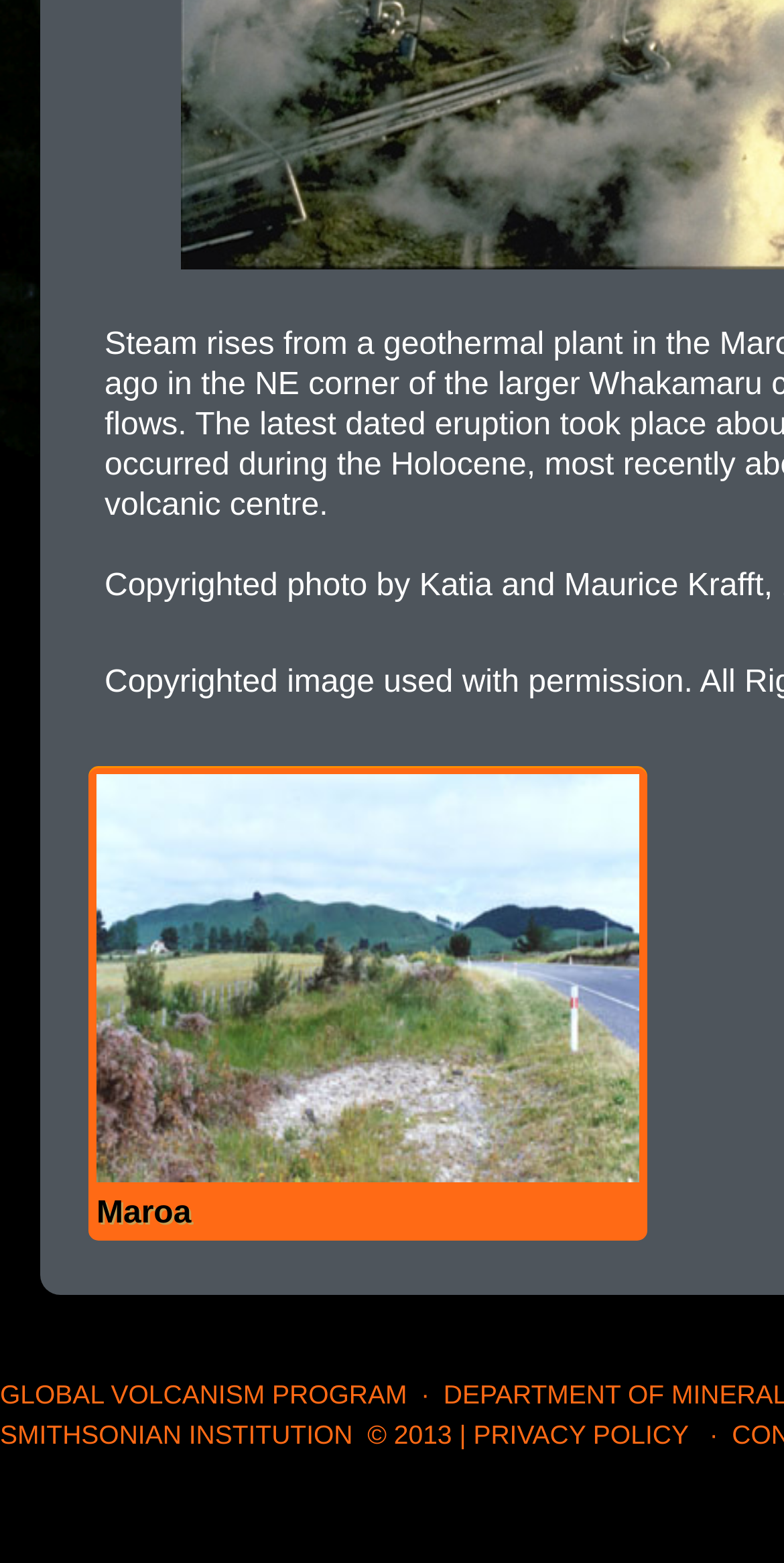How many links are there at the bottom of the page?
Refer to the image and respond with a one-word or short-phrase answer.

4